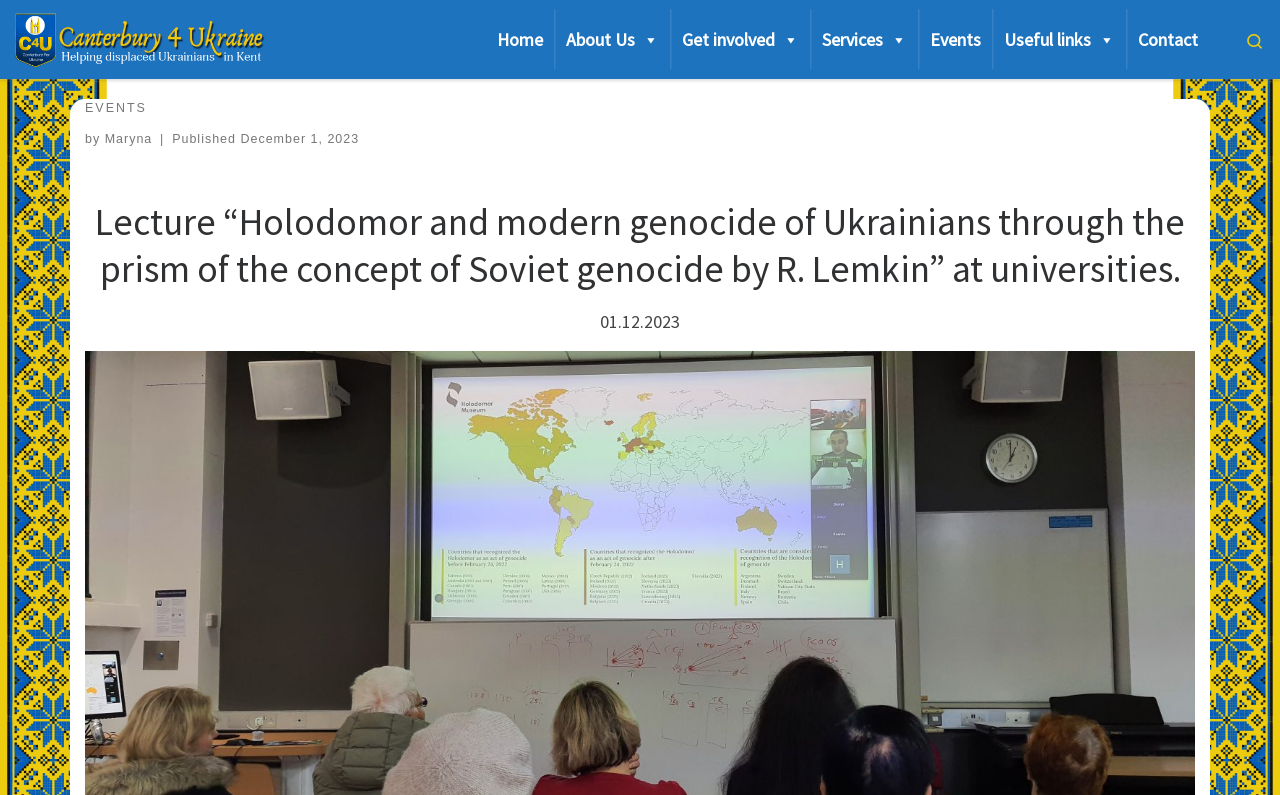Please identify the bounding box coordinates of the area that needs to be clicked to follow this instruction: "Click on the 'Home' link".

[0.38, 0.012, 0.433, 0.087]